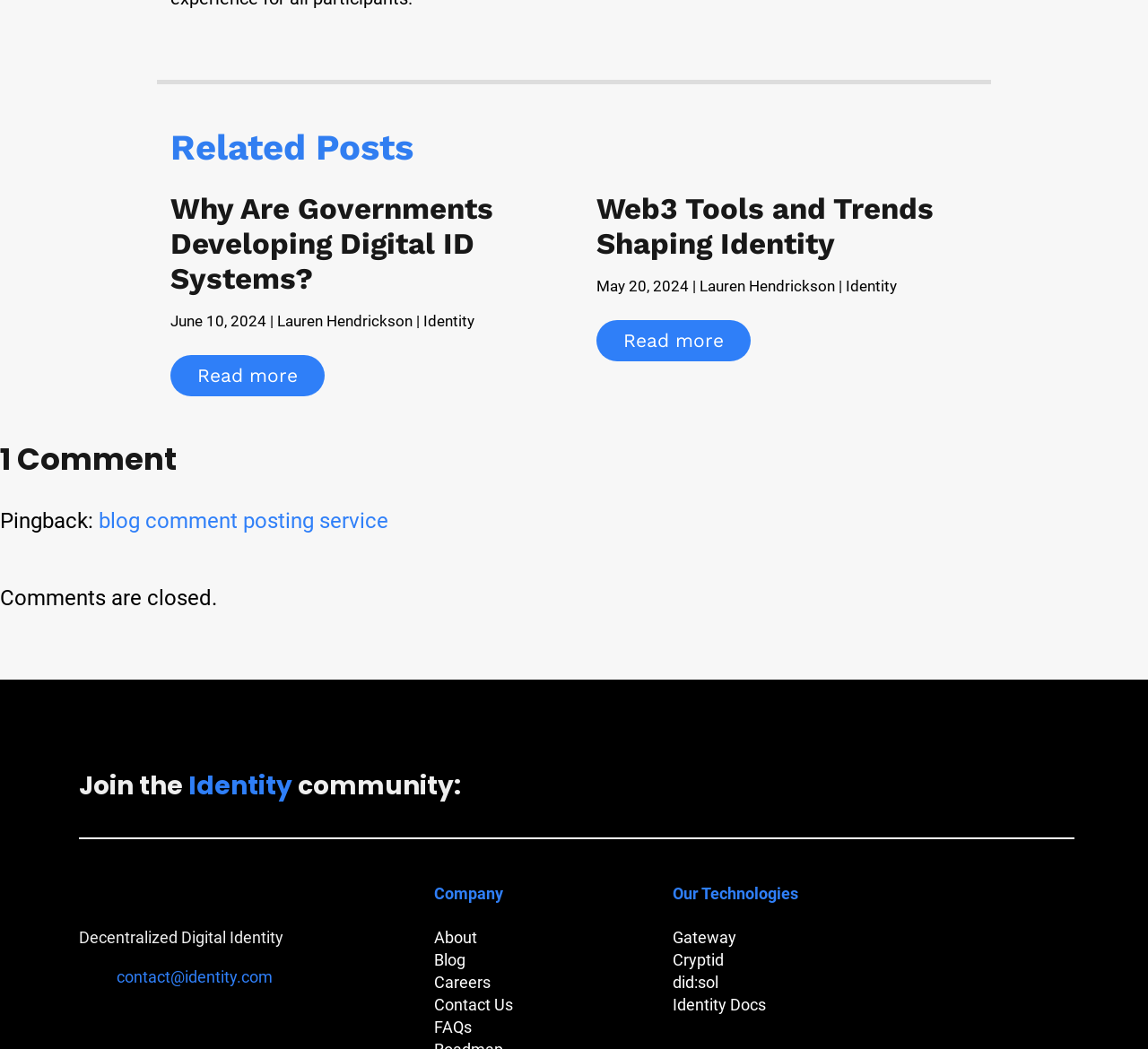How many comments are there on this webpage?
Answer the question using a single word or phrase, according to the image.

1